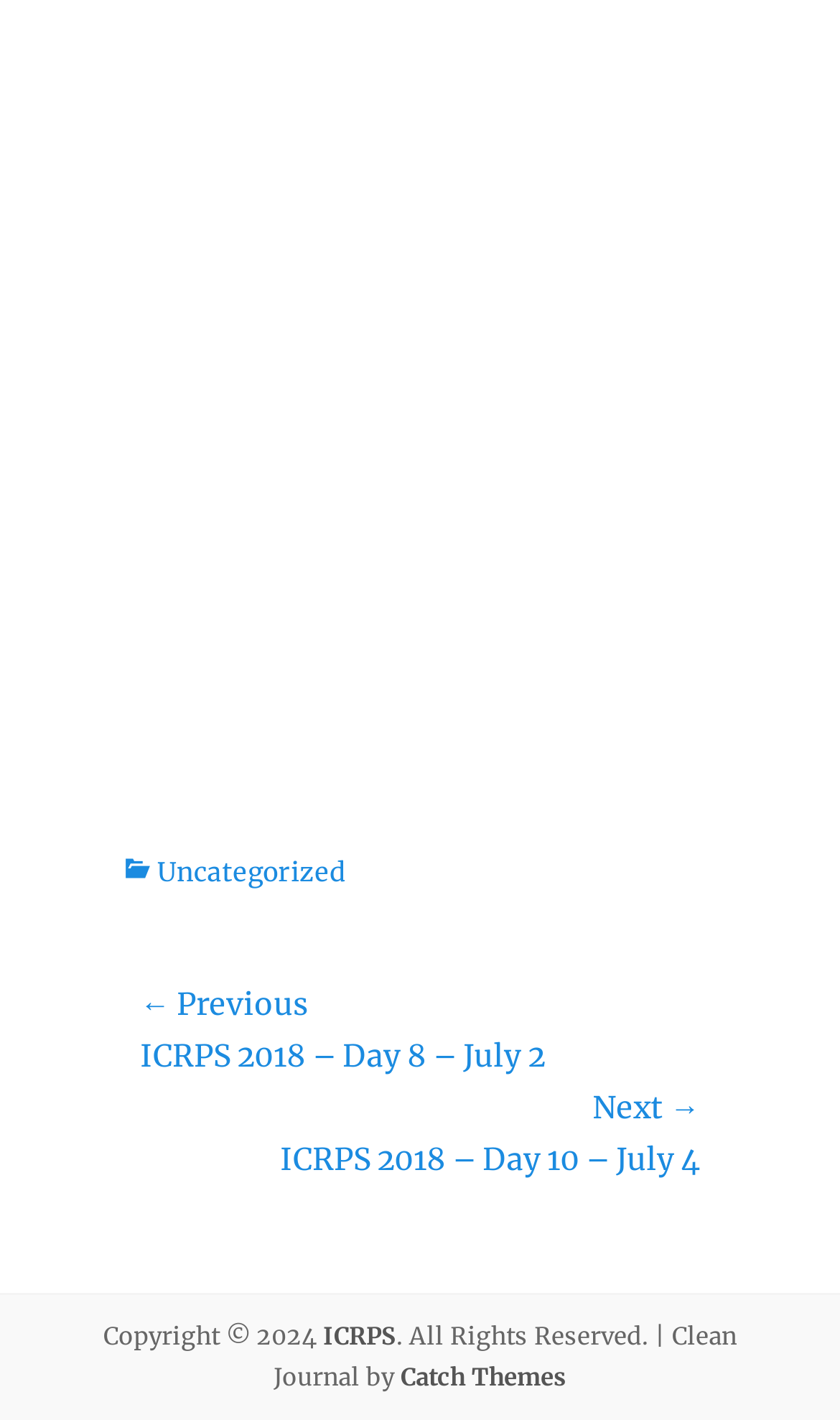Who is the copyright holder of this website?
Provide a detailed and extensive answer to the question.

I examined the footer section and found the static text 'Copyright © 2024' followed by a link 'ICRPS', which suggests that ICRPS is the copyright holder of this website.